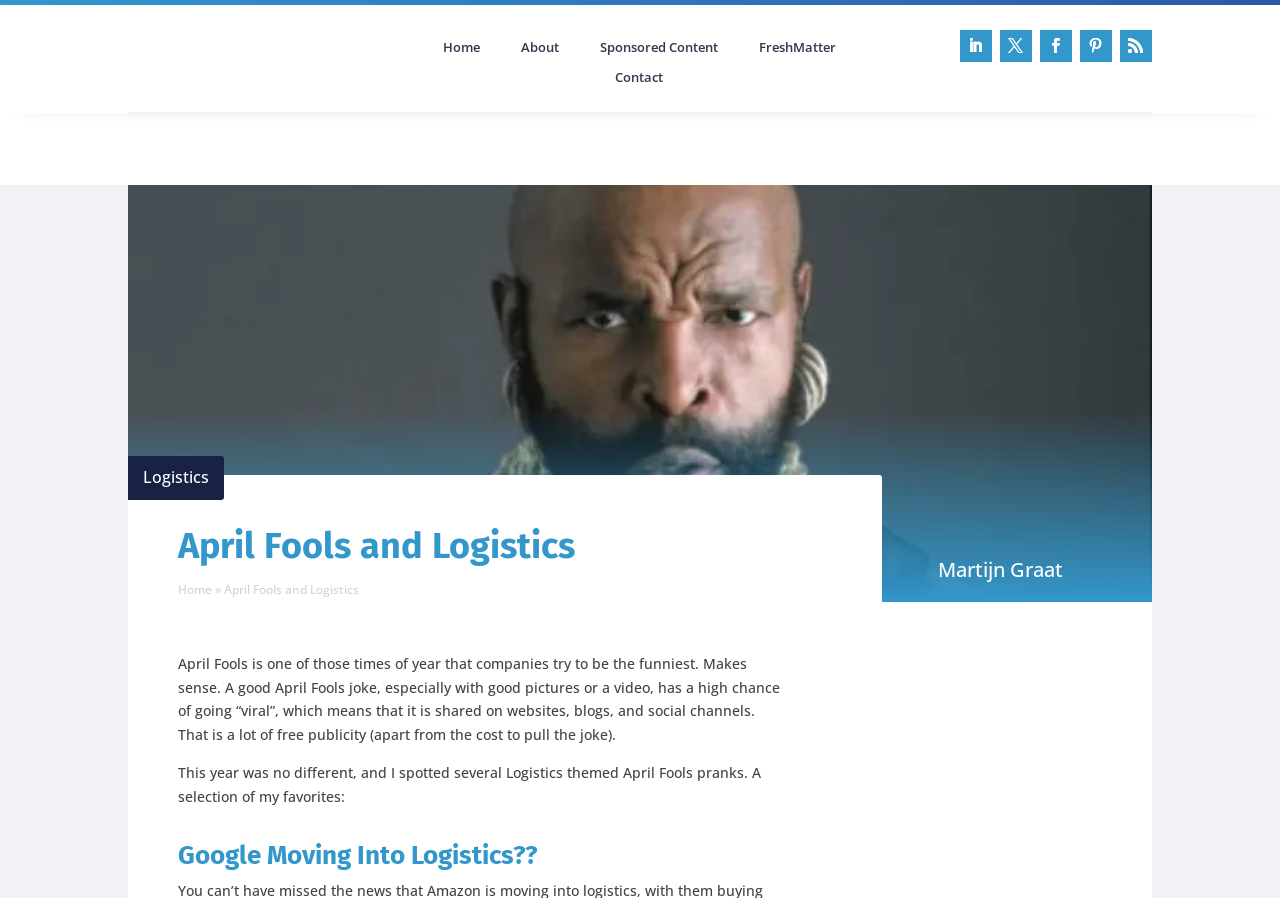Provide a brief response using a word or short phrase to this question:
How many social media links are there at the top right corner?

5